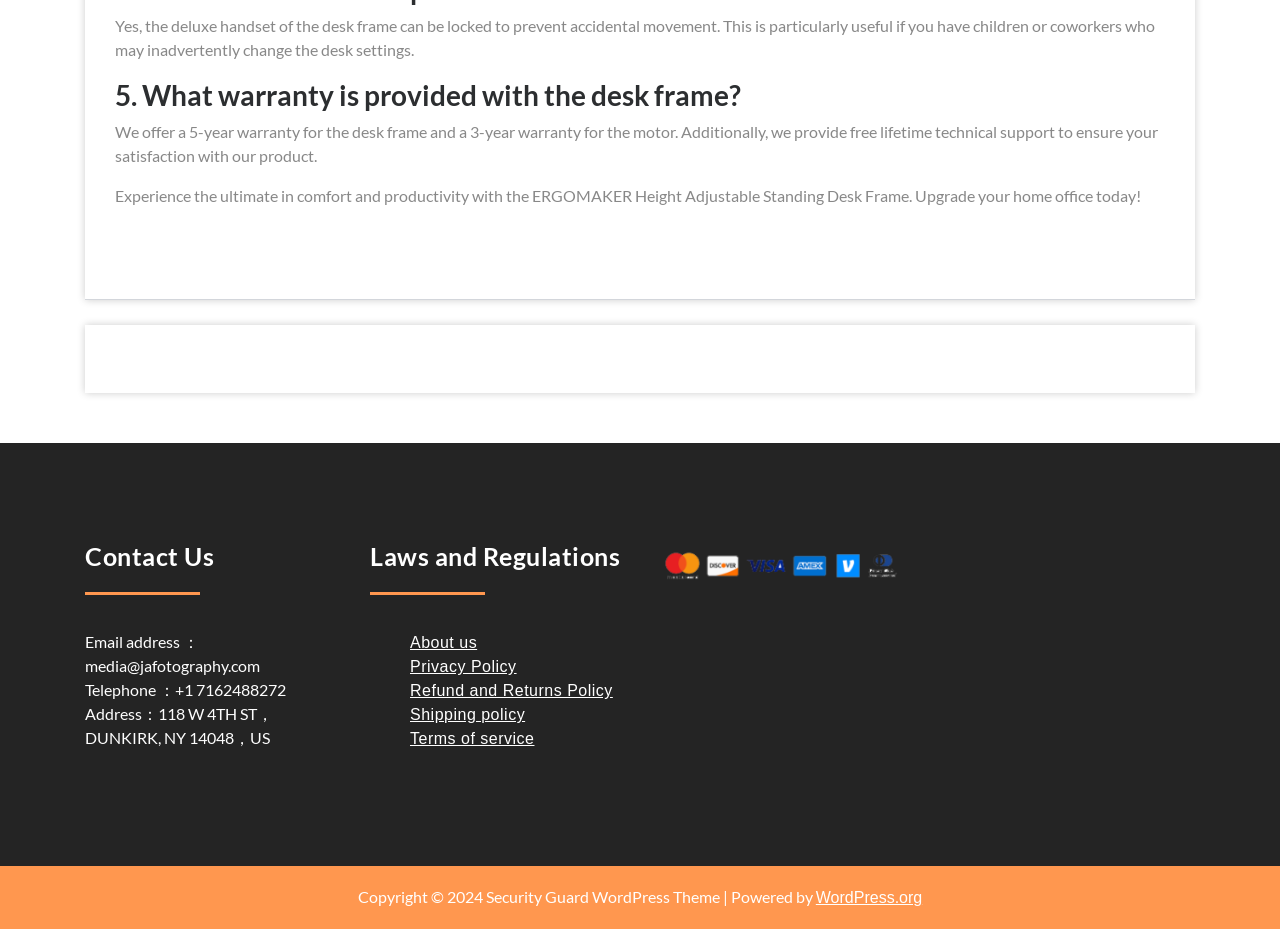Using the provided description: "Sea colors", find the bounding box coordinates of the corresponding UI element. The output should be four float numbers between 0 and 1, in the format [left, top, right, bottom].

None